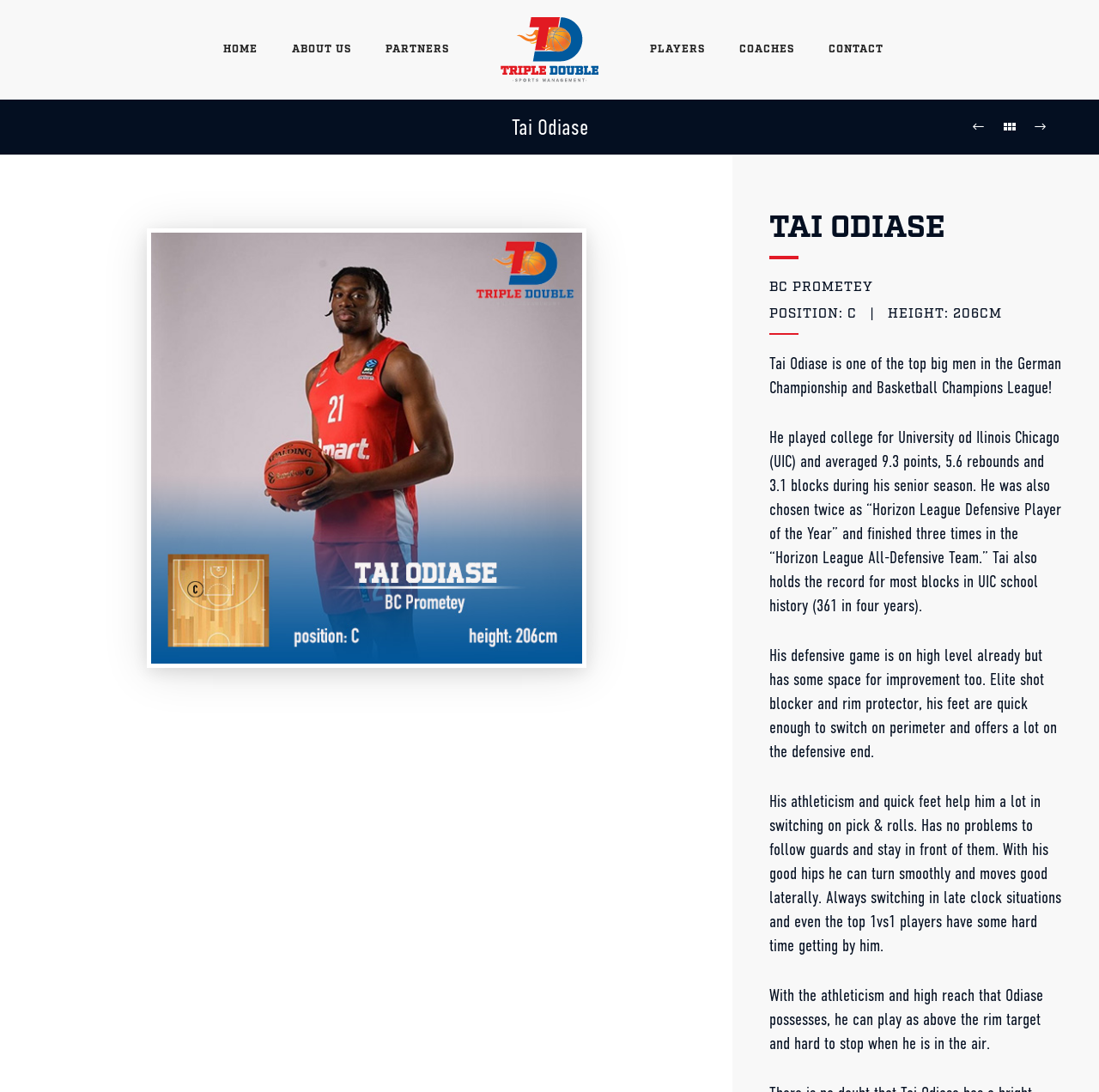Using the element description: "Add Moolah to Chrome", determine the bounding box coordinates for the specified UI element. The coordinates should be four float numbers between 0 and 1, [left, top, right, bottom].

None